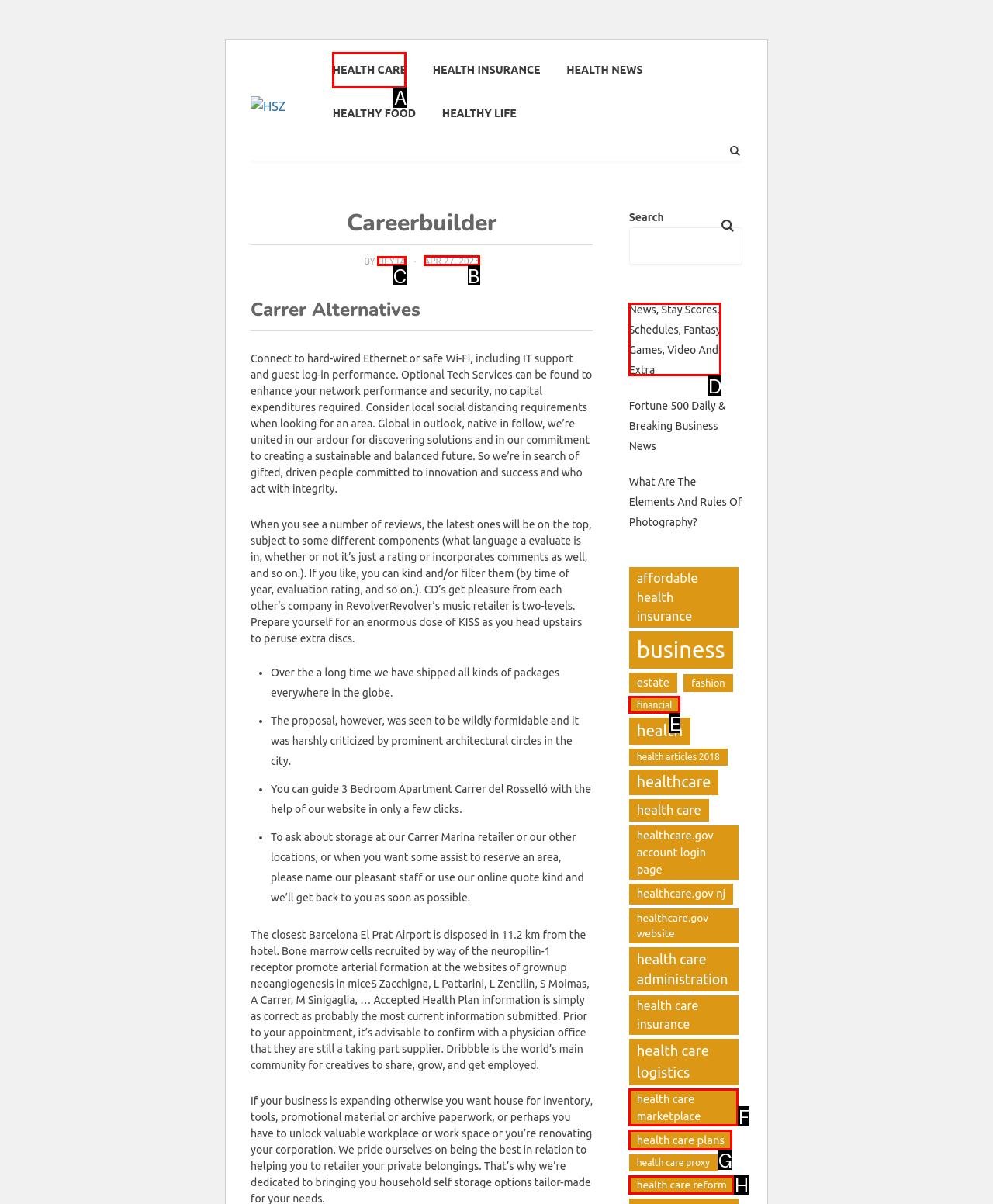Identify the correct UI element to click to achieve the task: Click on the 'HEYTA' link.
Answer with the letter of the appropriate option from the choices given.

C